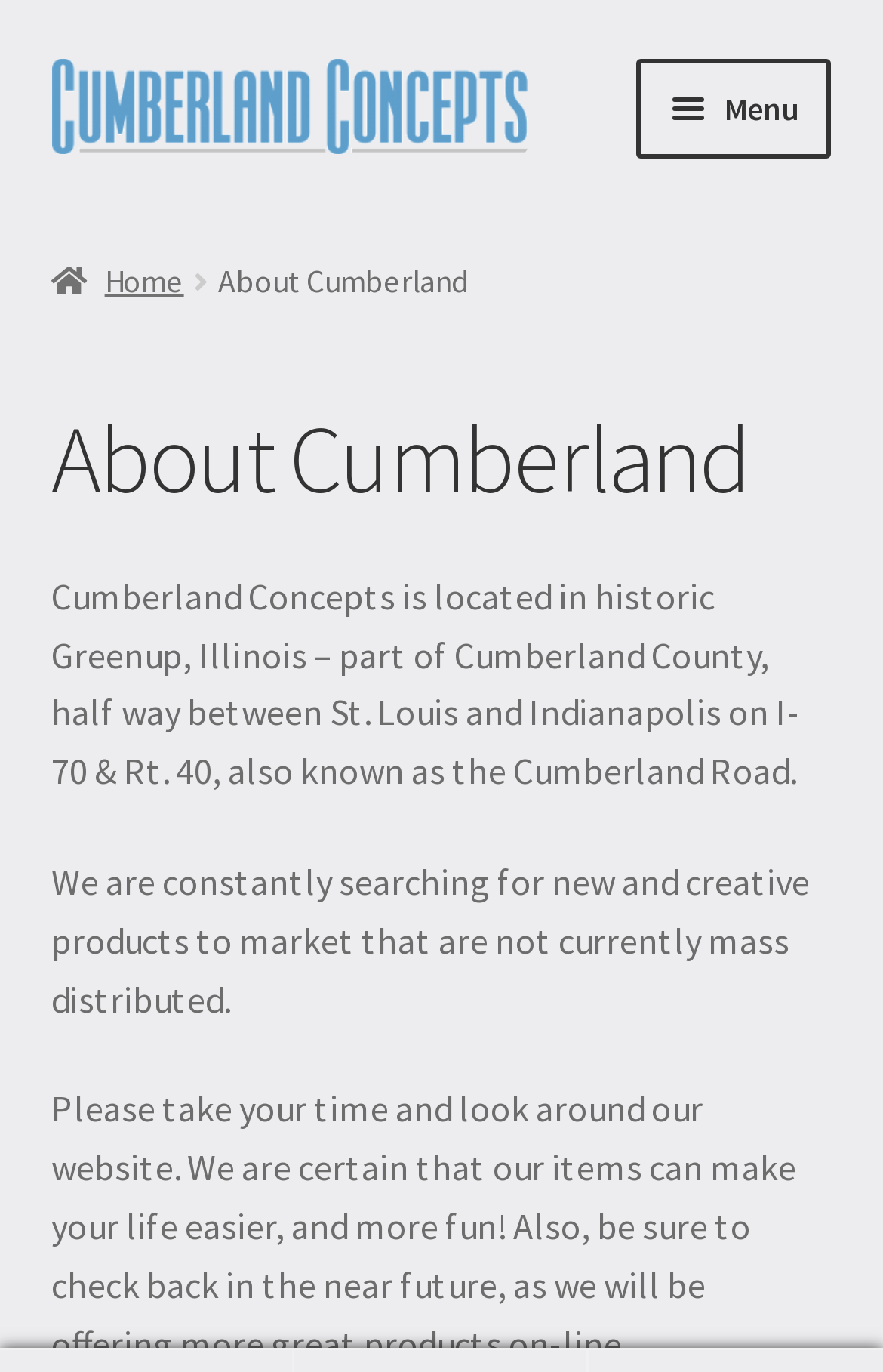How many navigation links are there?
Please give a detailed and elaborate explanation in response to the question.

I counted the number of link elements within the navigation element with the label 'Primary Navigation', which includes links to Home, About Cumberland, Blog, and others.